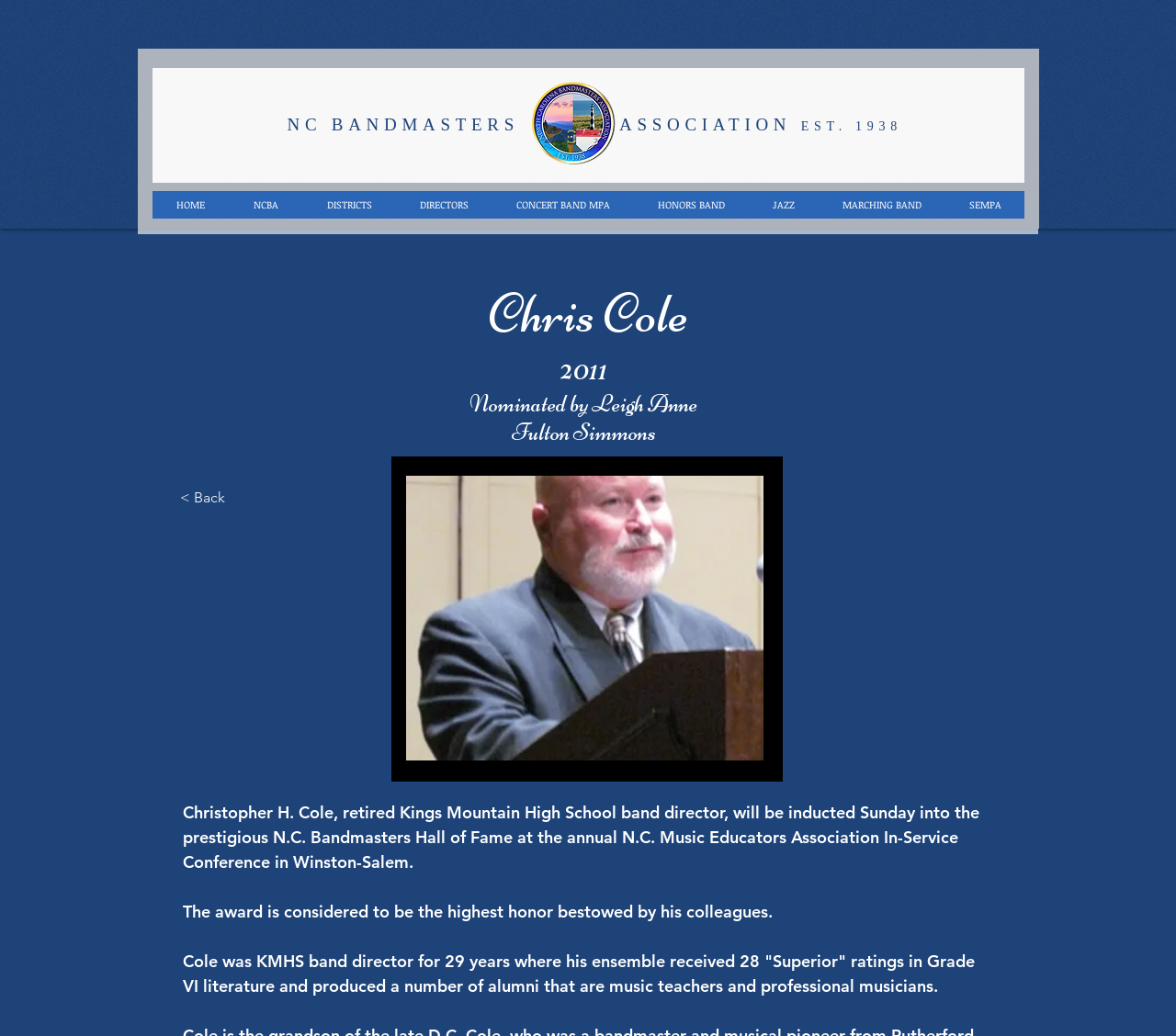Determine the bounding box coordinates of the clickable area required to perform the following instruction: "Read about Chris Cole". The coordinates should be represented as four float numbers between 0 and 1: [left, top, right, bottom].

[0.345, 0.459, 0.649, 0.734]